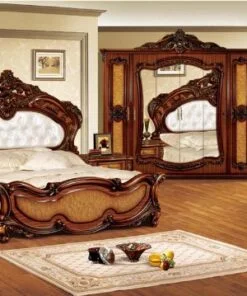Generate a descriptive account of all visible items and actions in the image.

This luxurious bedroom showcases a beautifully designed bed set featuring ornate woodwork and plush upholstery, ideal for a sophisticated interior. The bed, with its elegantly curved headboard and intricate detailing, is complemented by a matching wardrobe that reflects a classic design aesthetic. The reflective surfaces enhance the light in the room, creating an inviting and spacious atmosphere. A soft area rug lies beneath a small decorative table adorned with fresh fruits and traditional items, adding warmth and charm to the overall decor. This image is part of the collection titled "Royal Luxury Turkish Style Bedroom Set Furniture," highlighting exquisite craftsmanship and a rich aesthetic suitable for a lavish bedroom setup.